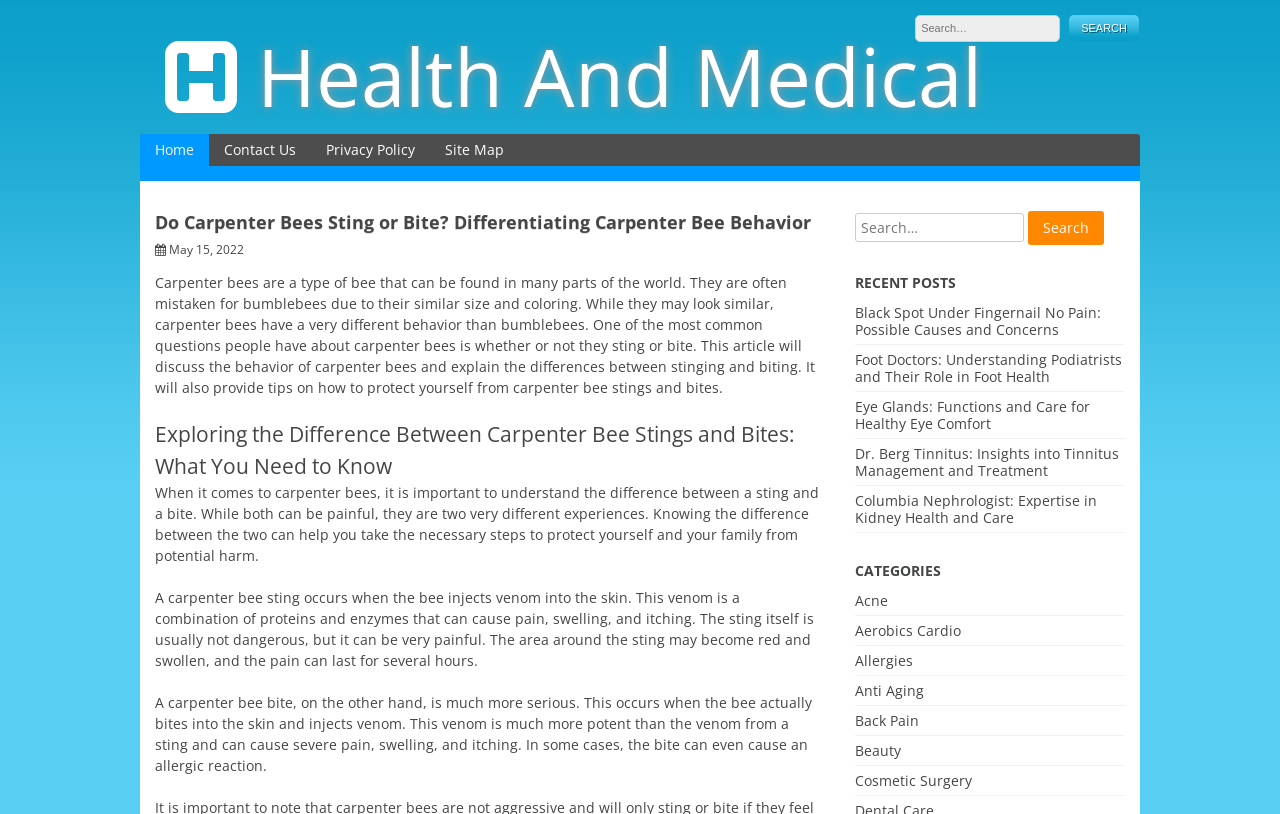Identify the bounding box for the element characterized by the following description: "Health And Medical".

[0.201, 0.026, 0.767, 0.16]